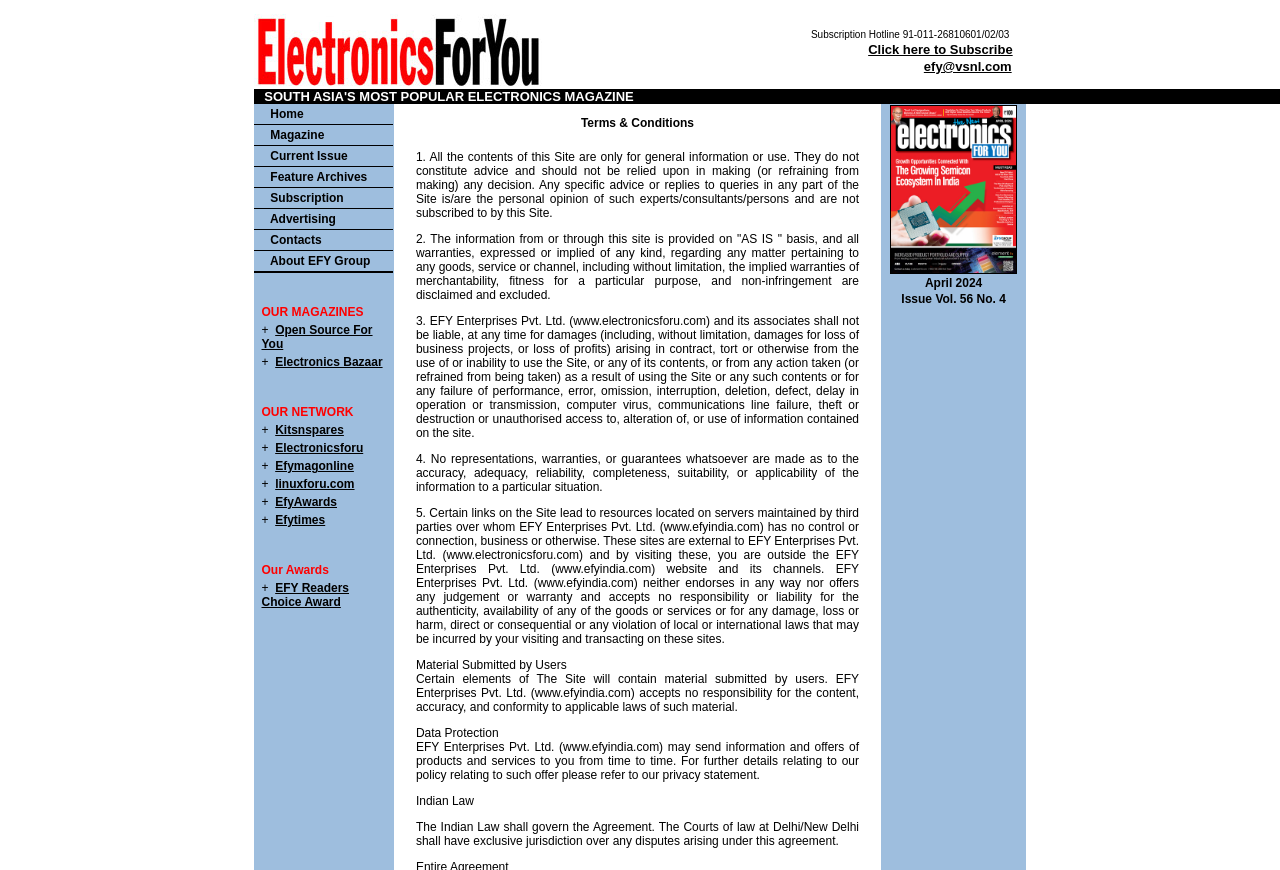Locate the bounding box coordinates of the area that needs to be clicked to fulfill the following instruction: "Learn about EFY Group". The coordinates should be in the format of four float numbers between 0 and 1, namely [left, top, right, bottom].

[0.201, 0.292, 0.289, 0.308]